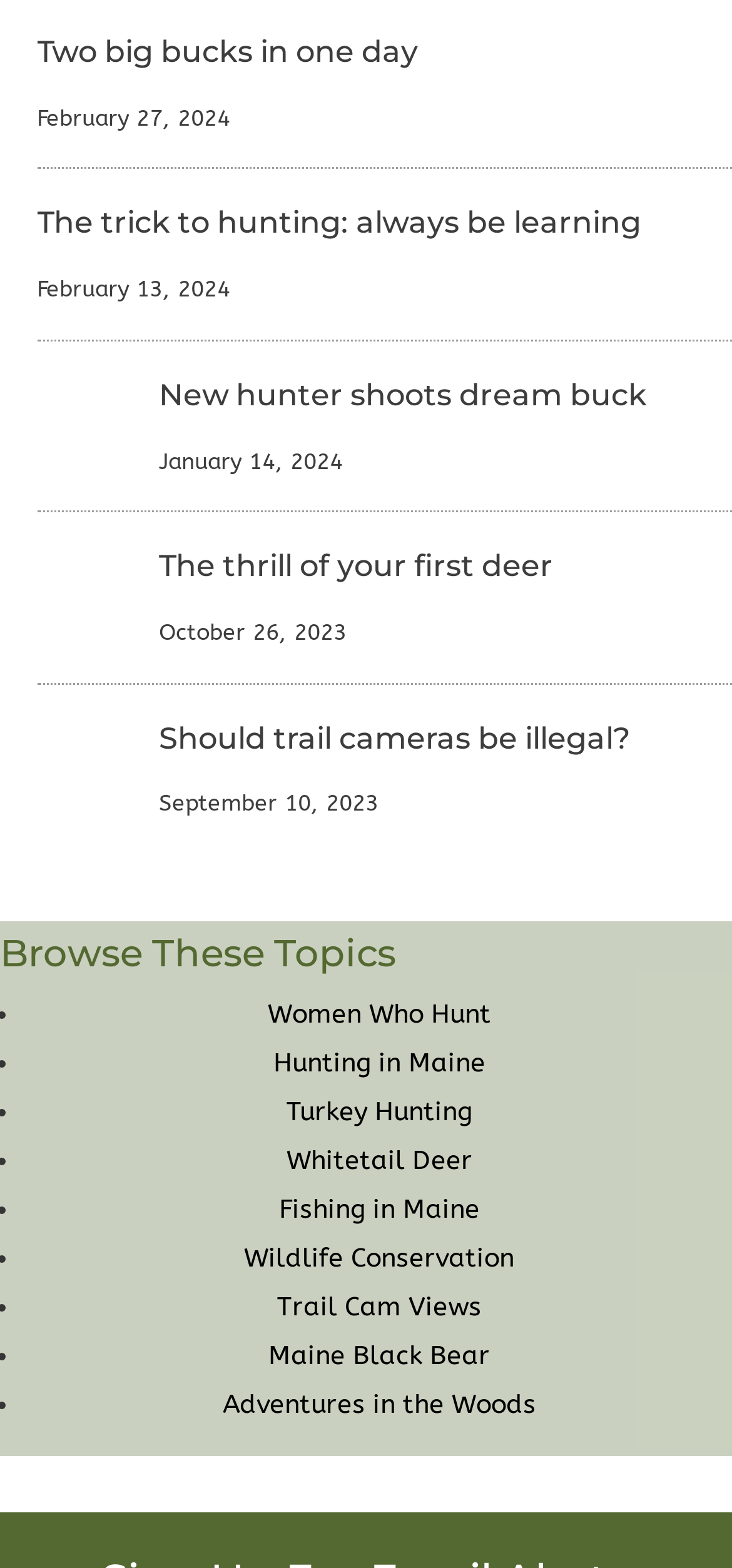What topics can be browsed on this webpage?
Based on the image, please offer an in-depth response to the question.

The webpage has a section with the heading 'Browse These Topics', which contains links to various topics such as 'Women Who Hunt', 'Hunting in Maine', 'Turkey Hunting', and more. These topics can be browsed on this webpage.